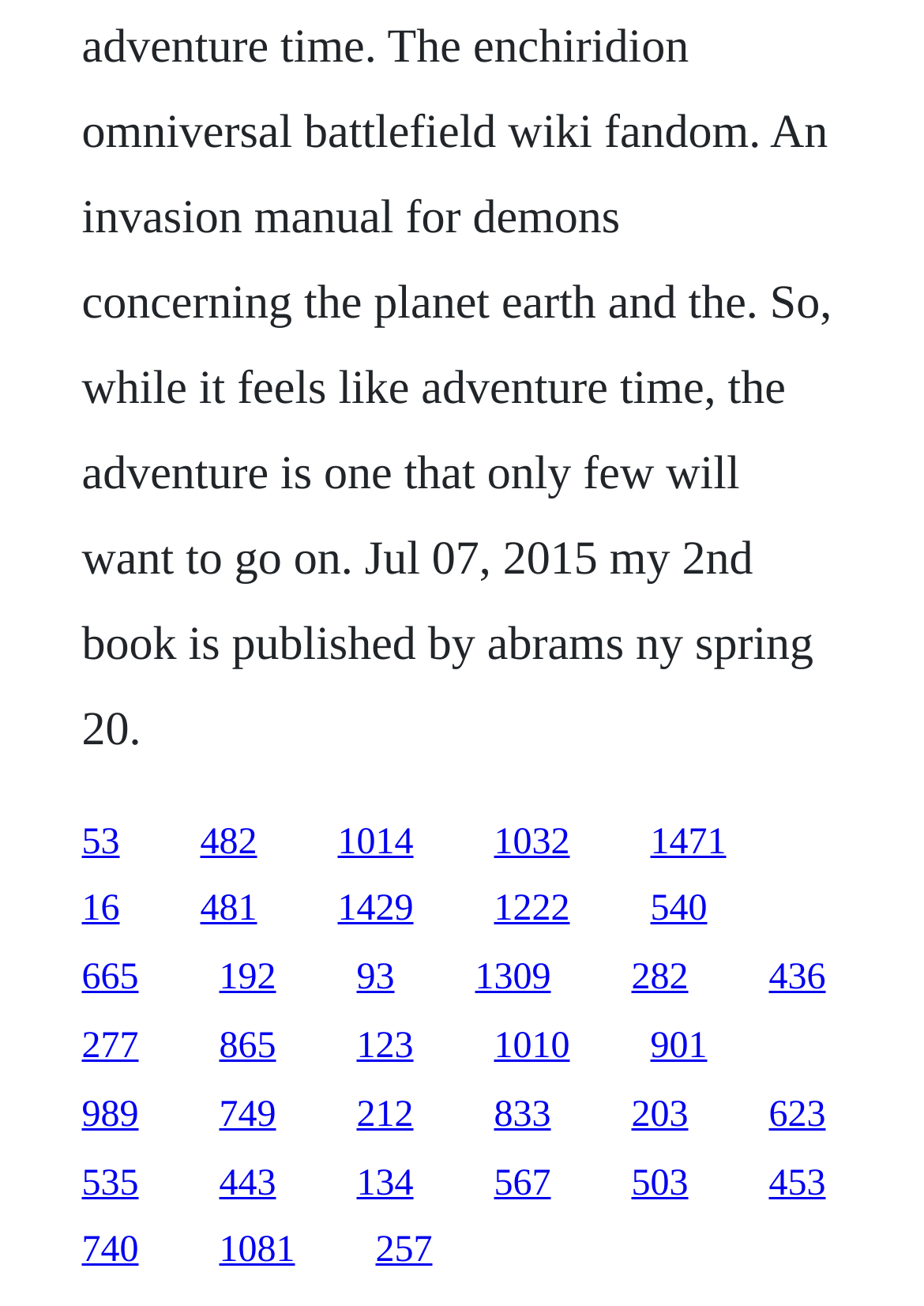Use a single word or phrase to respond to the question:
How many links are on the webpage?

30